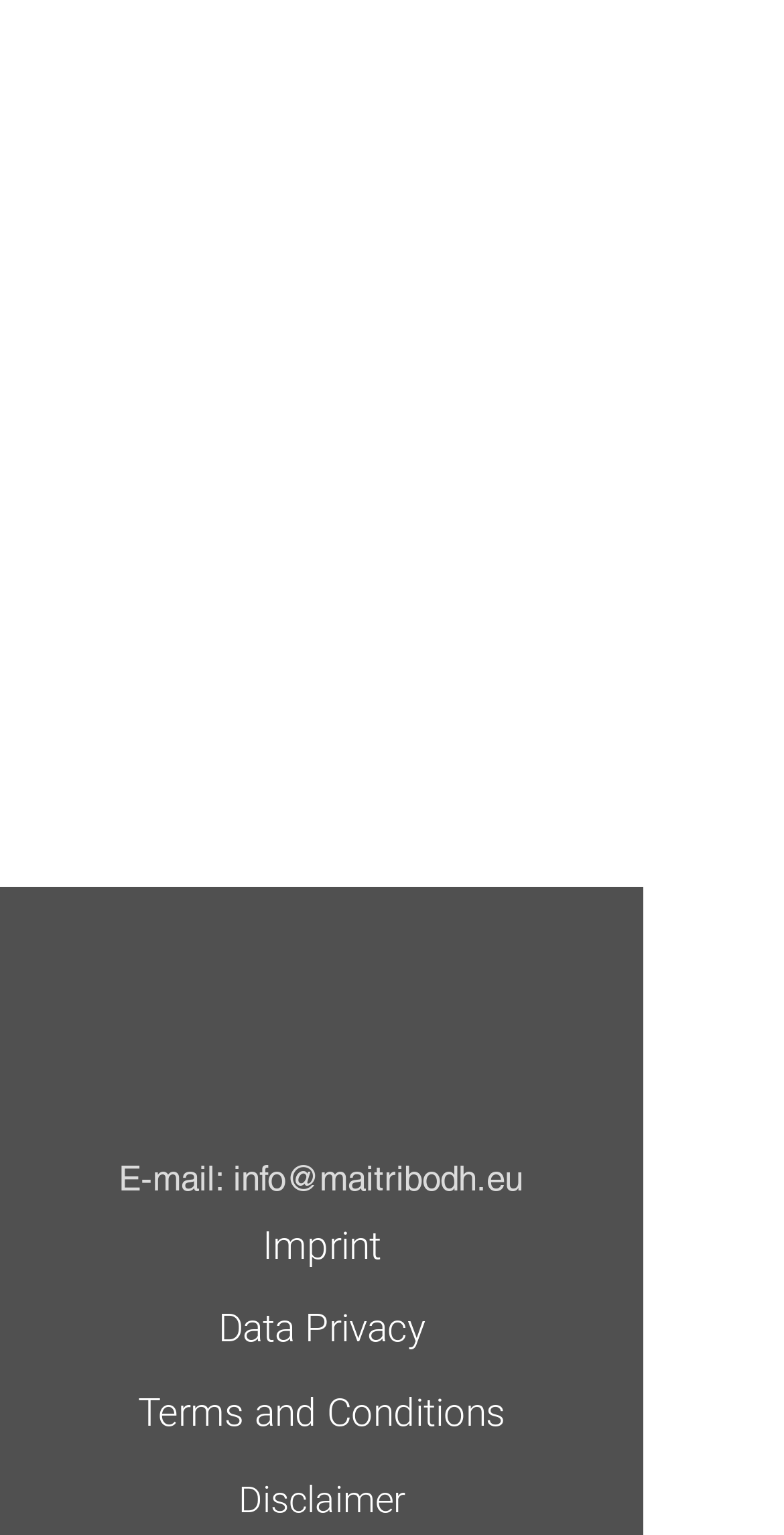What is the email address provided?
Based on the visual, give a brief answer using one word or a short phrase.

info@maitribodh.eu